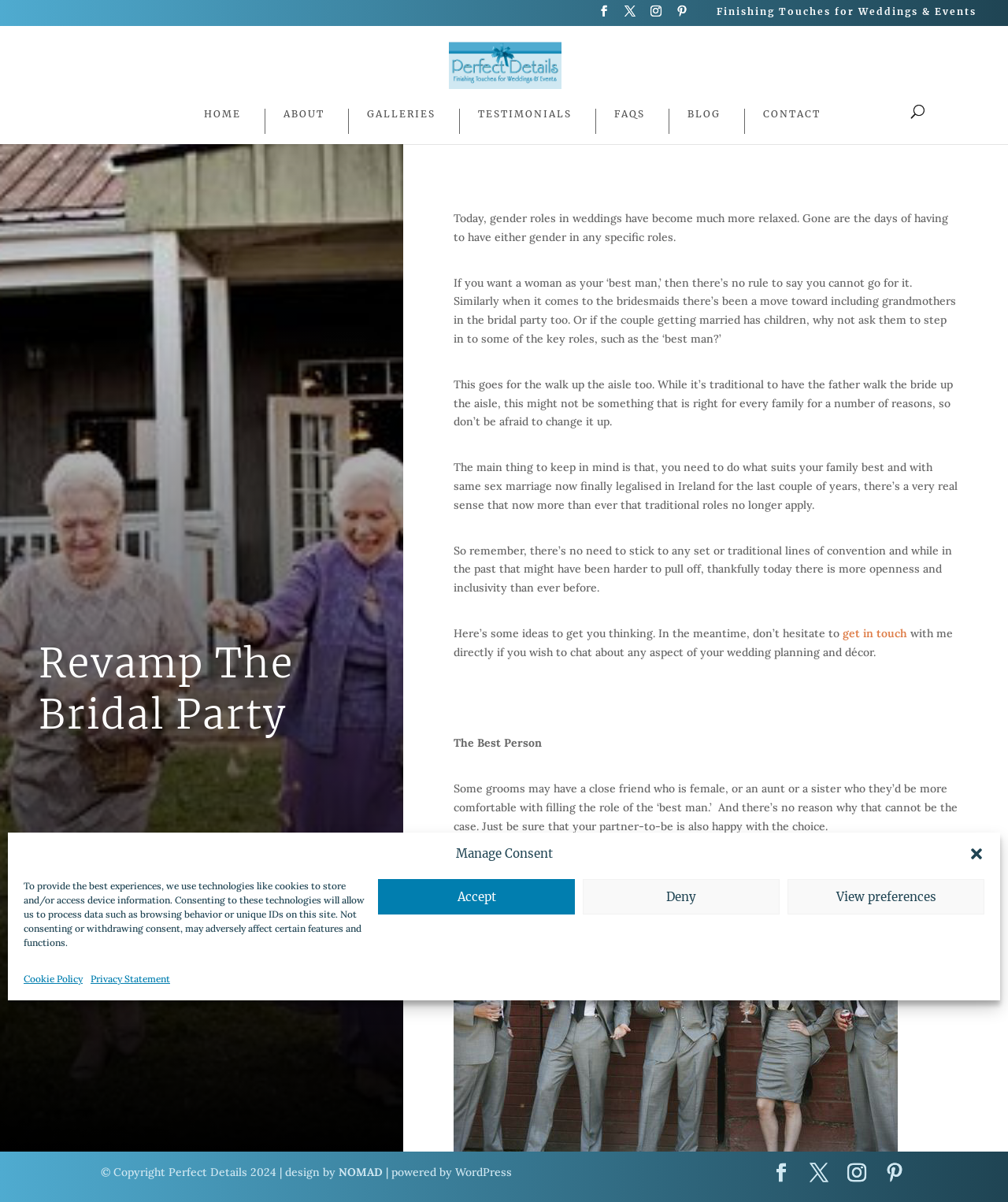Please identify the bounding box coordinates of the area that needs to be clicked to follow this instruction: "Search for something".

[0.157, 0.021, 0.877, 0.022]